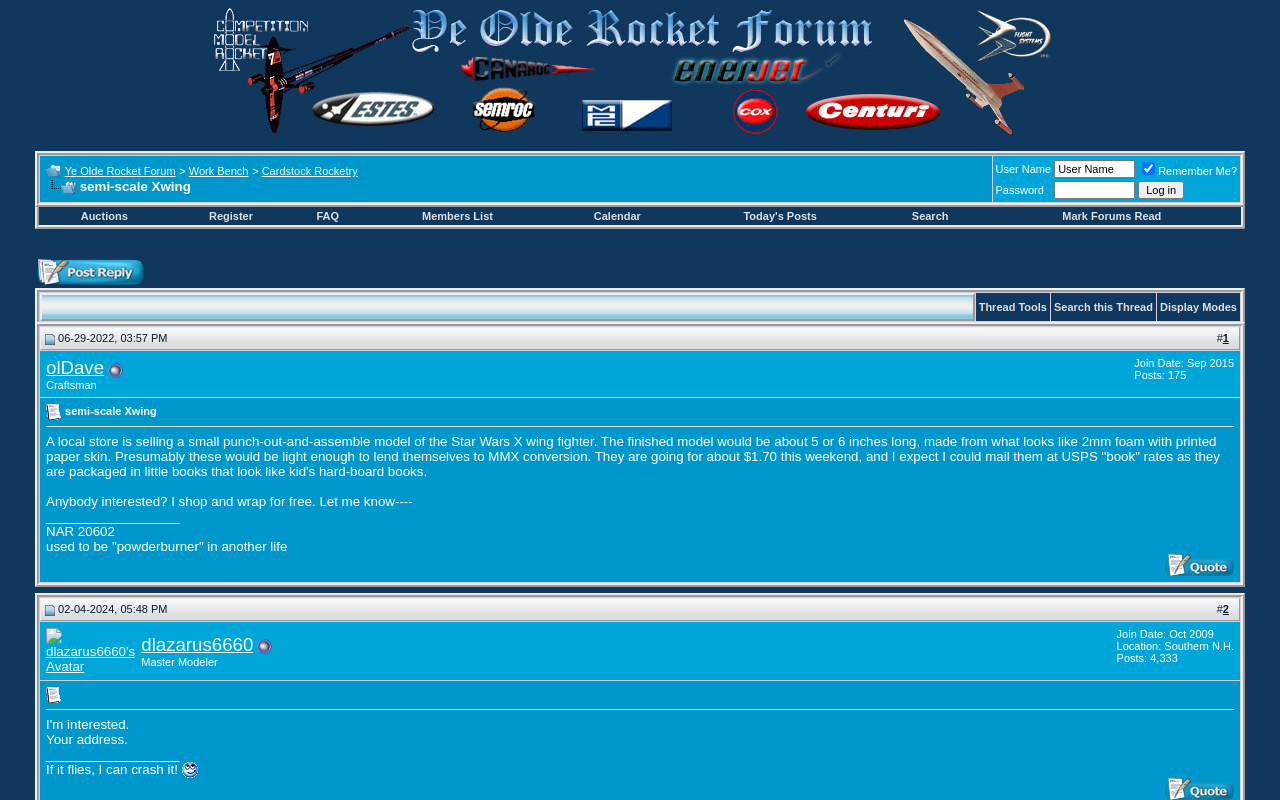What is the purpose of the 'Go Back' button?
Answer with a single word or phrase by referring to the visual content.

To go back to the previous page